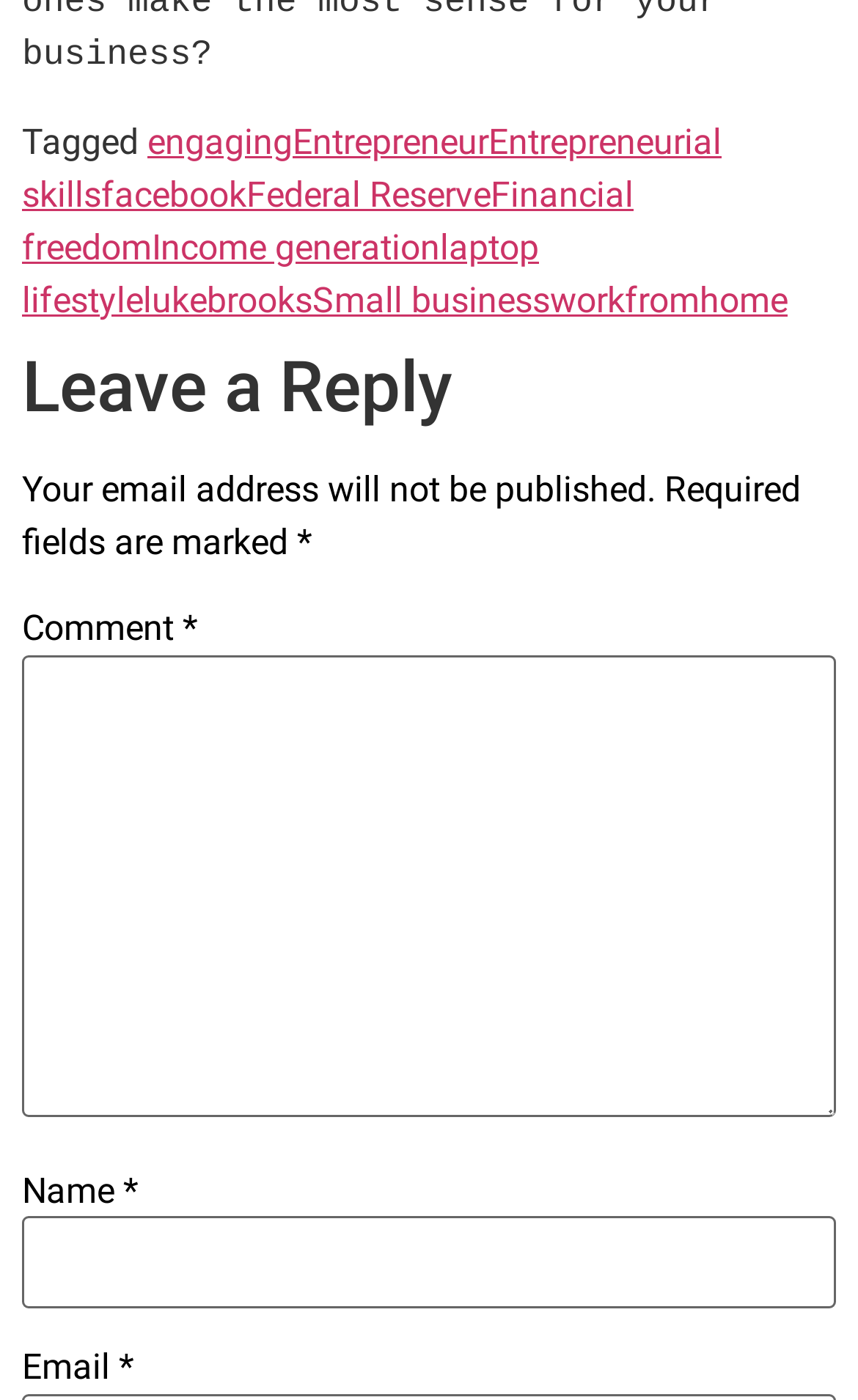What is the purpose of the textbox at the bottom of the page?
Using the visual information, answer the question in a single word or phrase.

To enter email